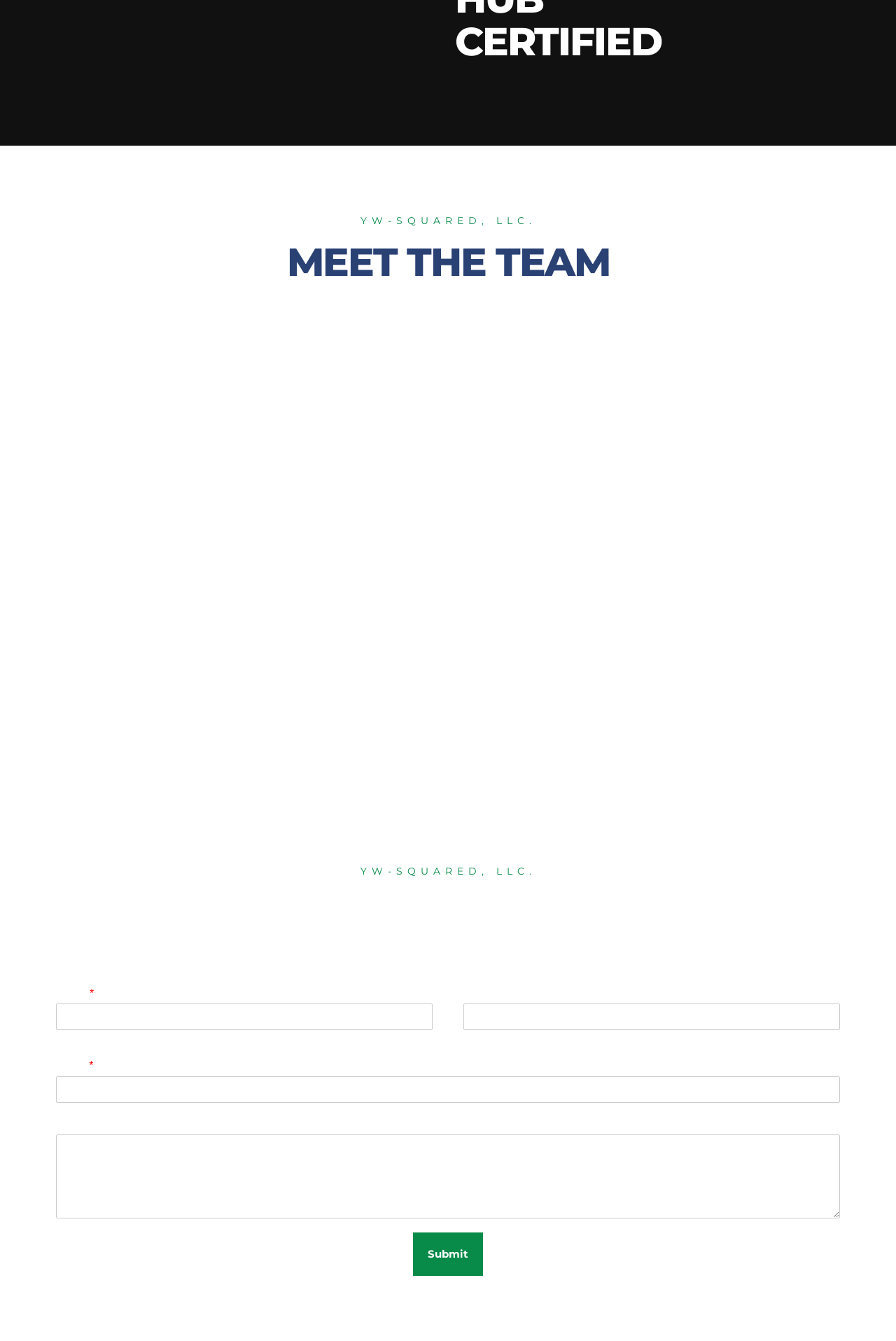Refer to the image and provide a thorough answer to this question:
What is the purpose of the button at the bottom?

The button at the bottom of the contact form has the text 'Submit', indicating that its purpose is to submit the contact form information.